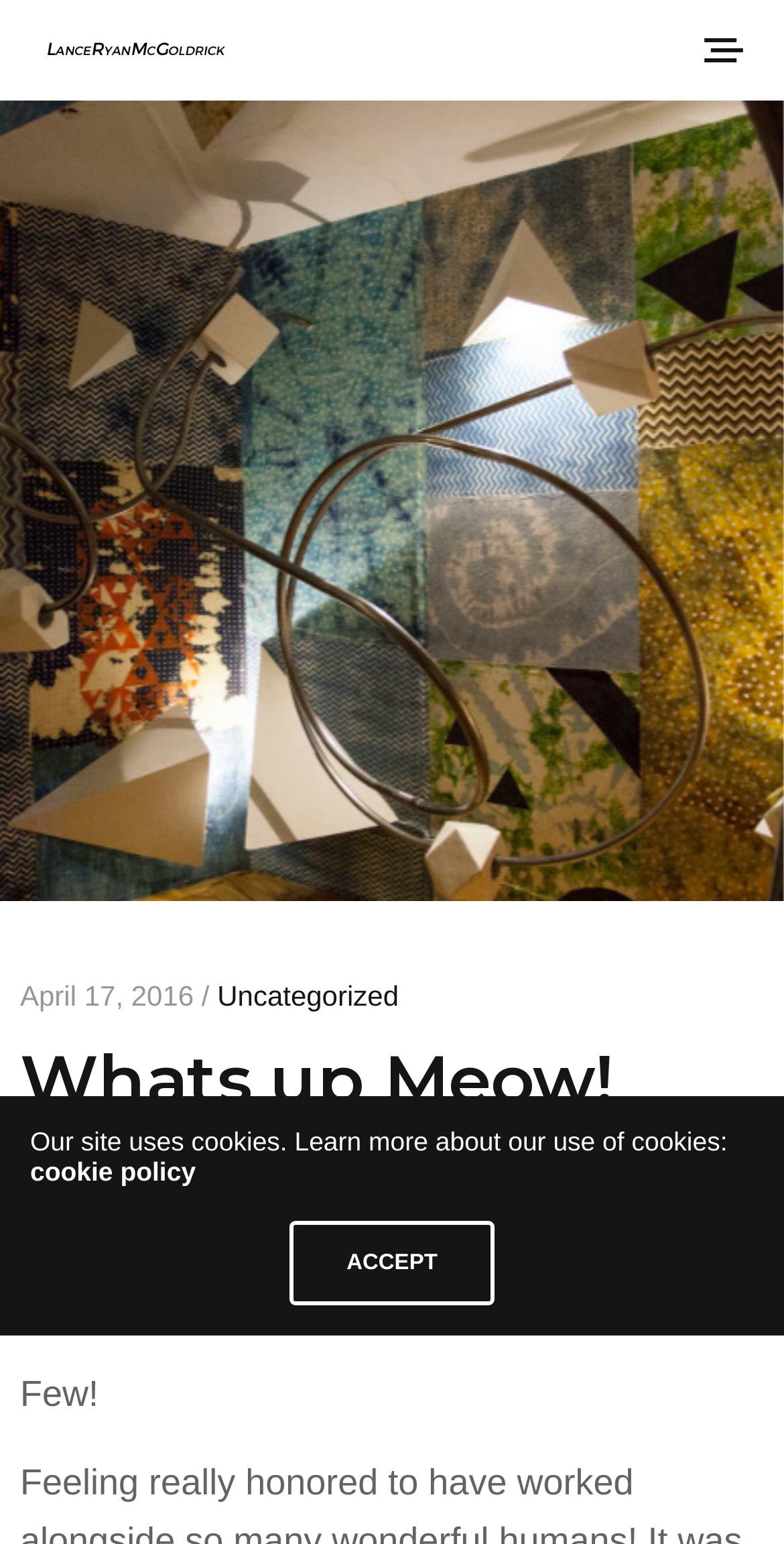Identify the bounding box coordinates for the UI element described by the following text: "aria-label="Follow us on TikTok"". Provide the coordinates as four float numbers between 0 and 1, in the format [left, top, right, bottom].

None